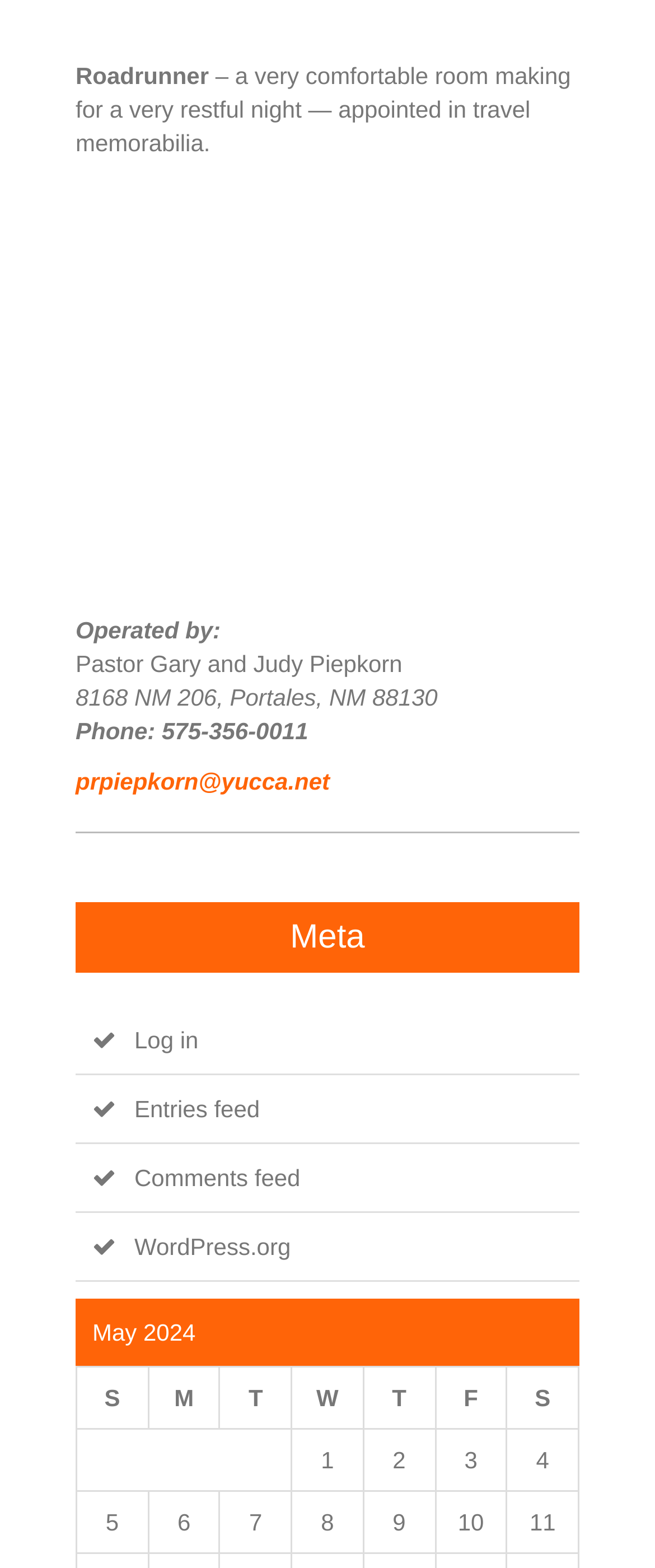Who operates the room?
Analyze the image and provide a thorough answer to the question.

The operators of the room are mentioned in the StaticText element that says 'Operated by: Pastor Gary and Judy Piepkorn'.